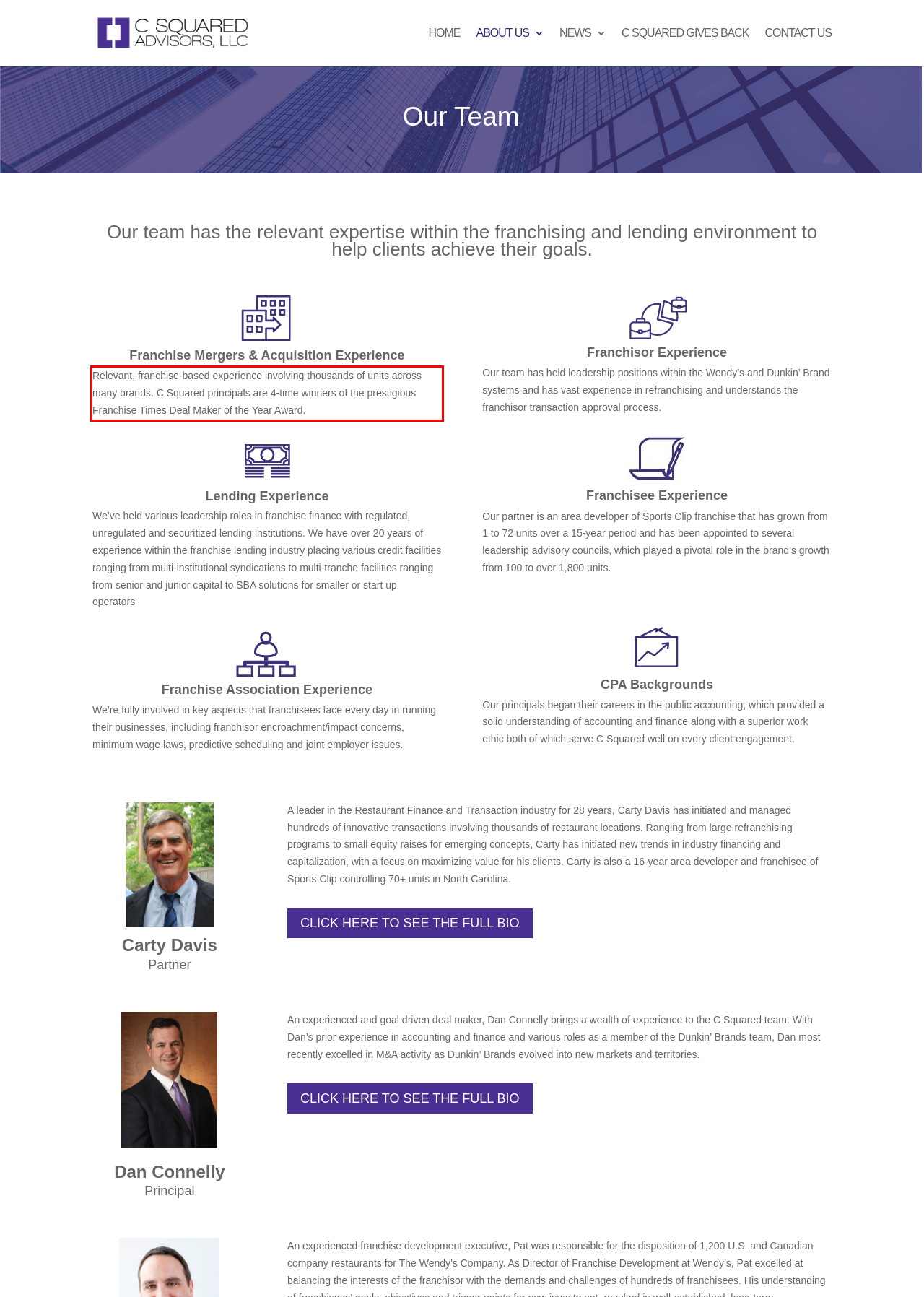You are presented with a screenshot containing a red rectangle. Extract the text found inside this red bounding box.

Relevant, franchise-based experience involving thousands of units across many brands. C Squared principals are 4-time winners of the prestigious Franchise Times Deal Maker of the Year Award.